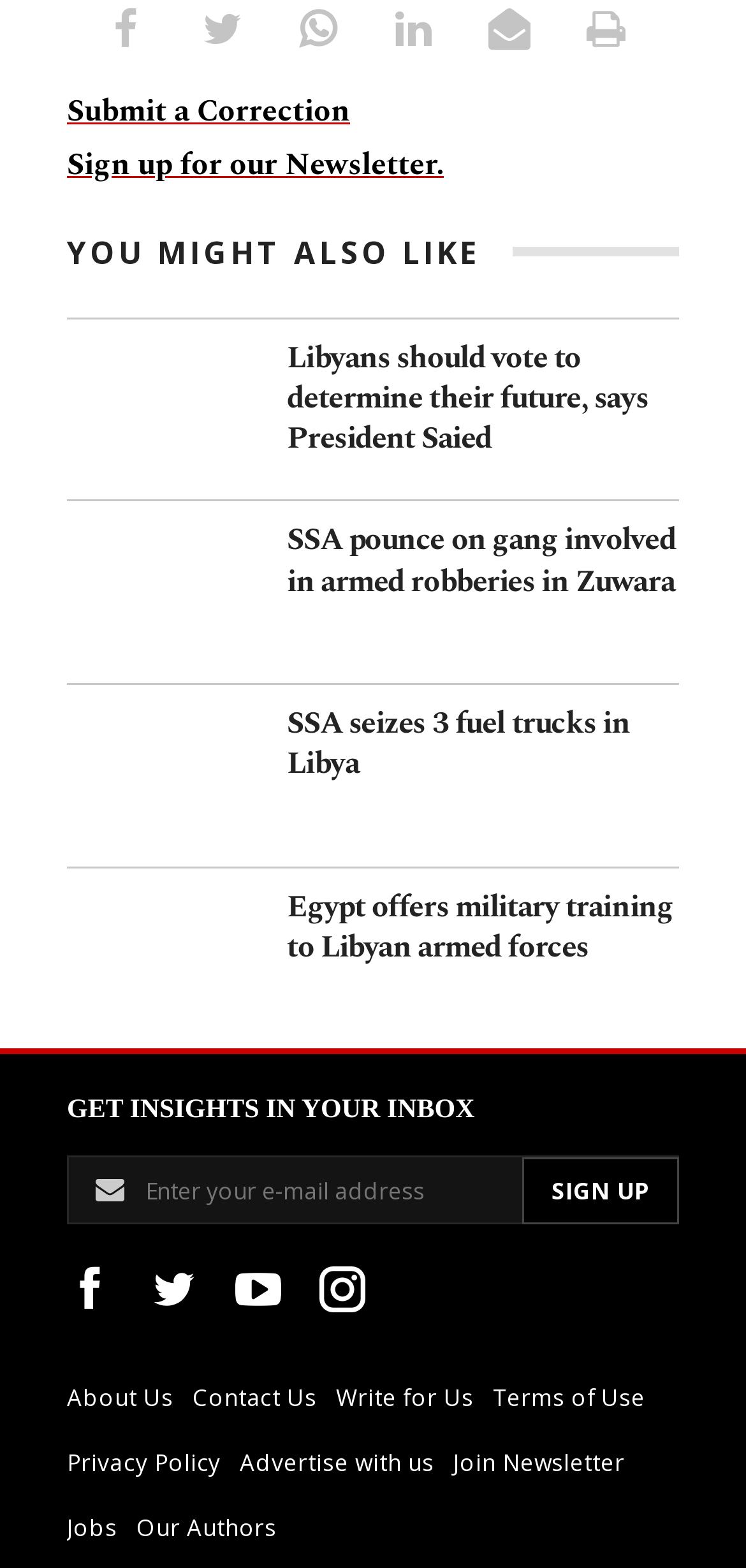Please indicate the bounding box coordinates for the clickable area to complete the following task: "Enter your email address". The coordinates should be specified as four float numbers between 0 and 1, i.e., [left, top, right, bottom].

[0.09, 0.737, 0.91, 0.781]